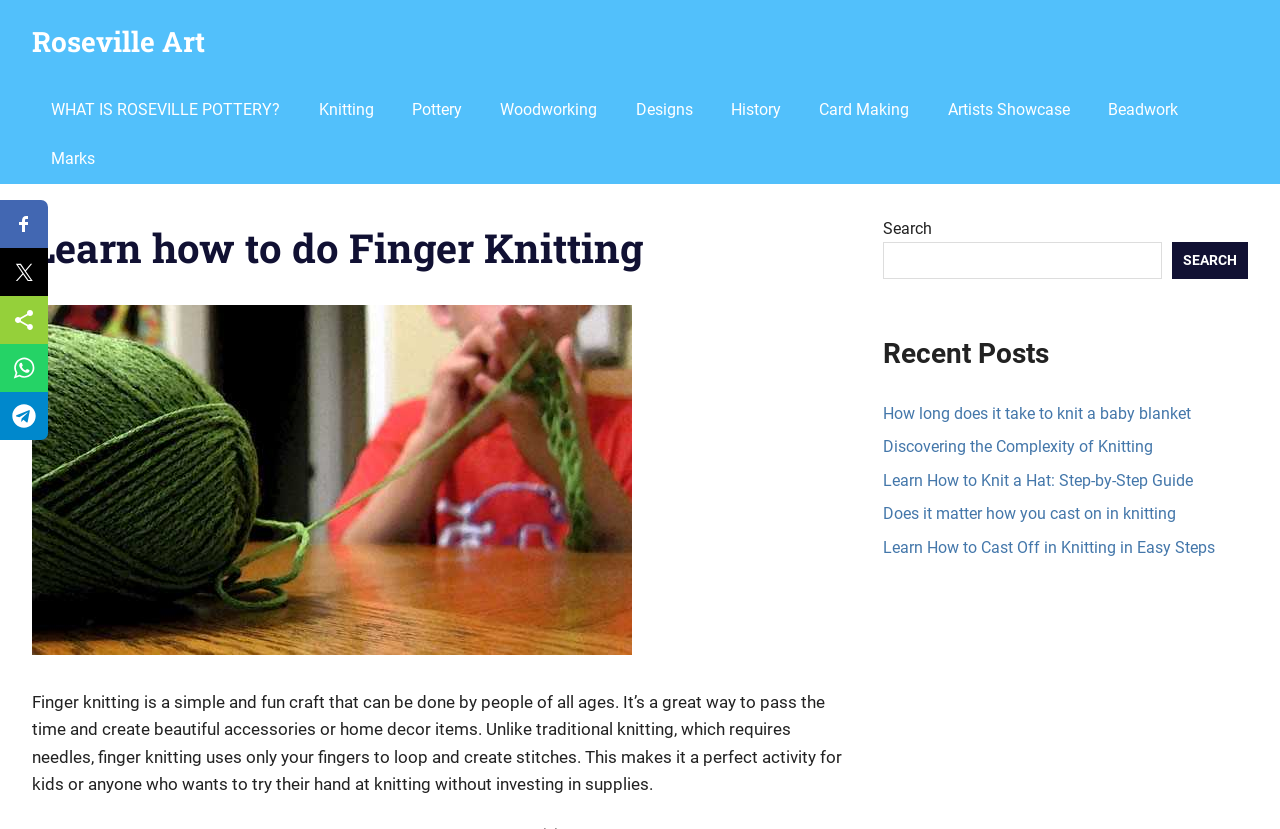Determine the bounding box for the HTML element described here: "Roseville Art". The coordinates should be given as [left, top, right, bottom] with each number being a float between 0 and 1.

[0.025, 0.028, 0.16, 0.072]